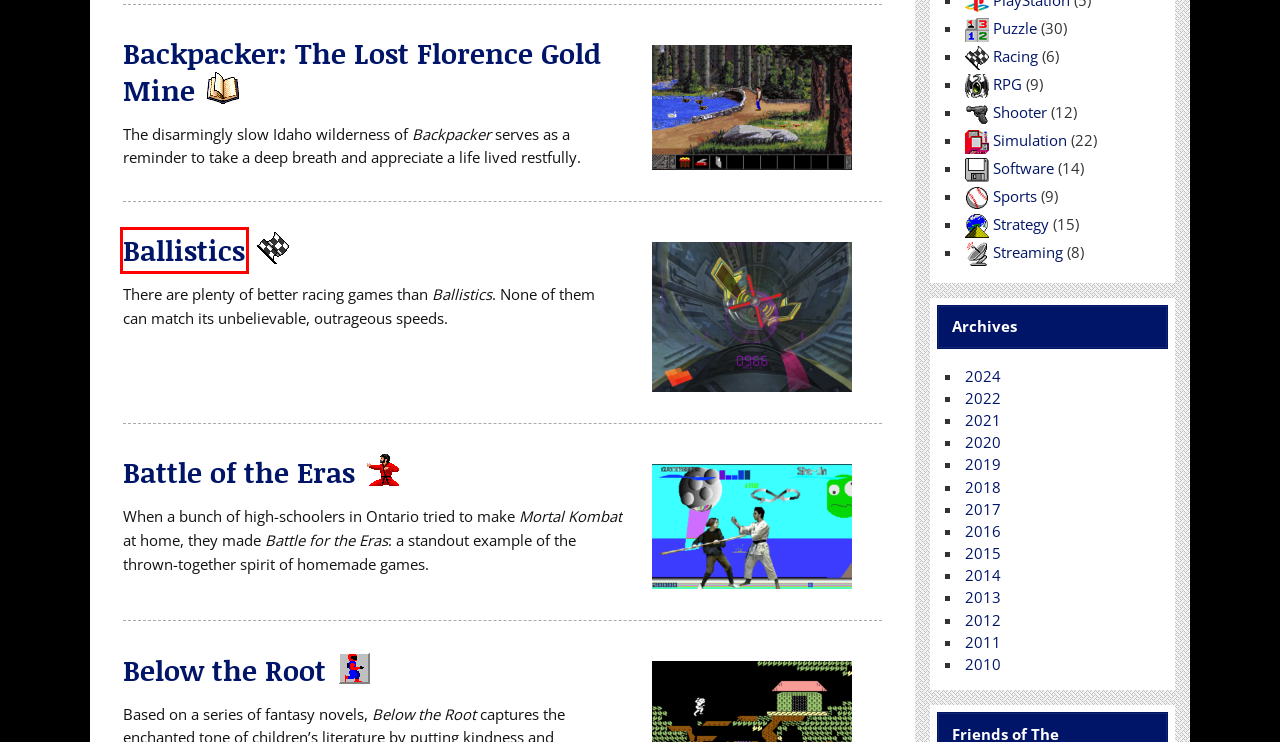Look at the screenshot of a webpage with a red bounding box and select the webpage description that best corresponds to the new page after clicking the element in the red box. Here are the options:
A. Battle of the Eras | The Obscuritory
B. Simulation | The Obscuritory
C. Racing | The Obscuritory
D. Ballistics | The Obscuritory
E. Sports | The Obscuritory
F. Software | The Obscuritory
G. Backpacker: The Lost Florence Gold Mine | The Obscuritory
H. Strategy | The Obscuritory

D